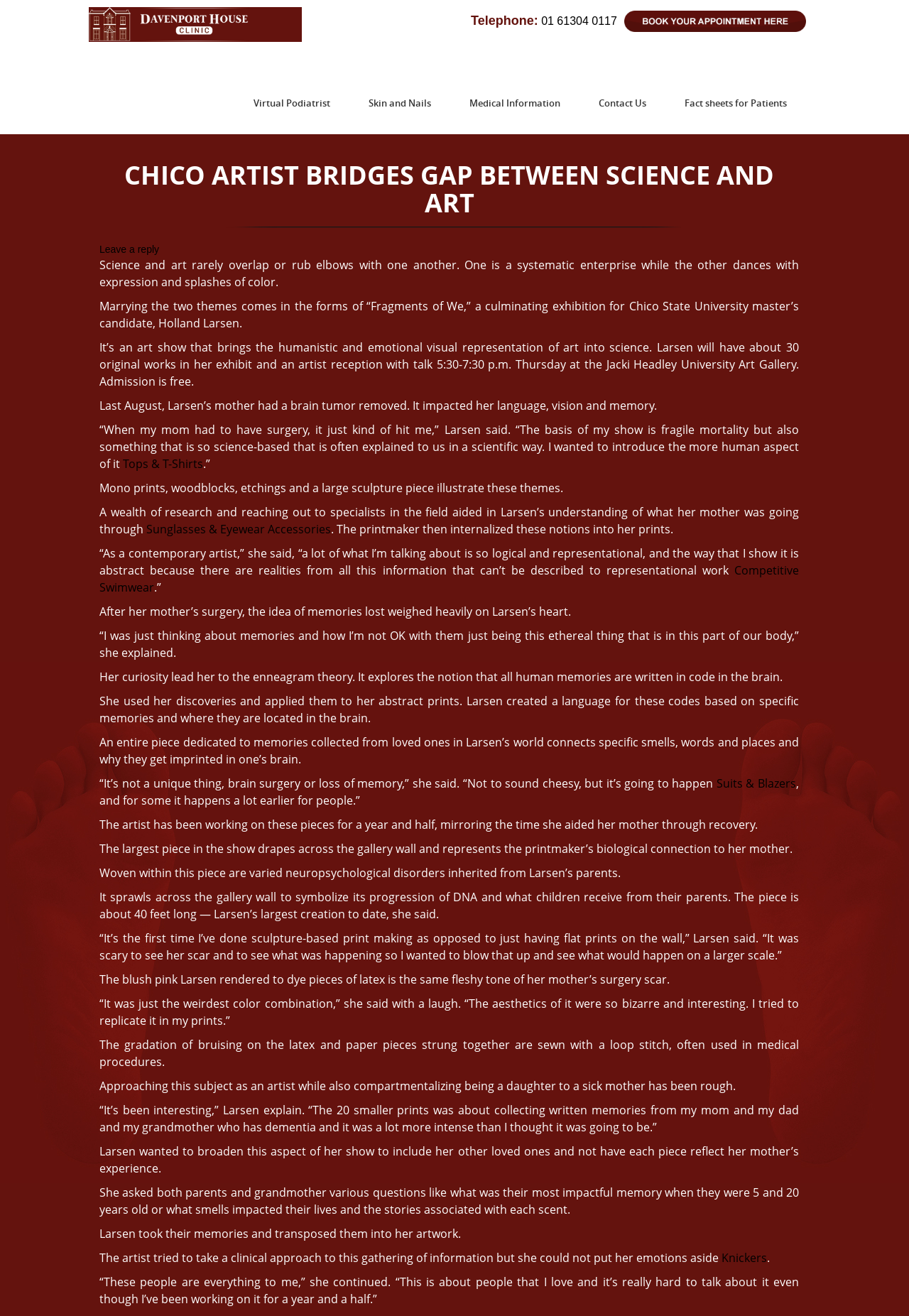What is the artist's name?
Based on the image, answer the question in a detailed manner.

The article mentions that the artist's name is Holland Larsen, a master's candidate at Chico State University, who is having an exhibition at the Jacki Headley University Art Gallery.